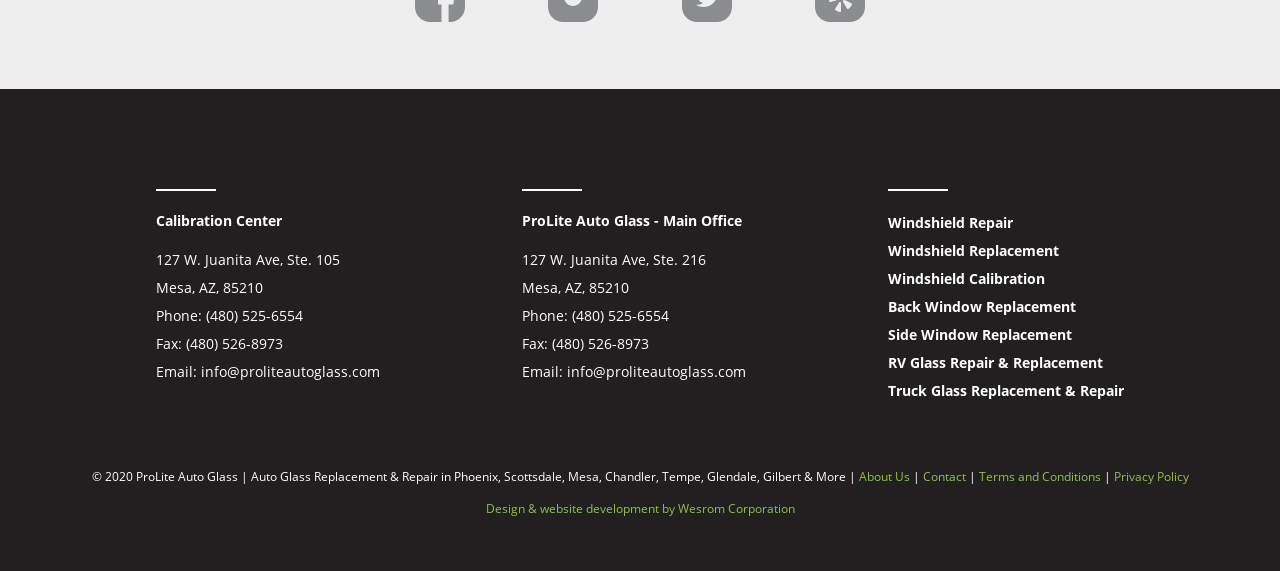What services does ProLite Auto Glass offer?
Using the image, provide a concise answer in one word or a short phrase.

Windshield Repair, Windshield Replacement, etc.